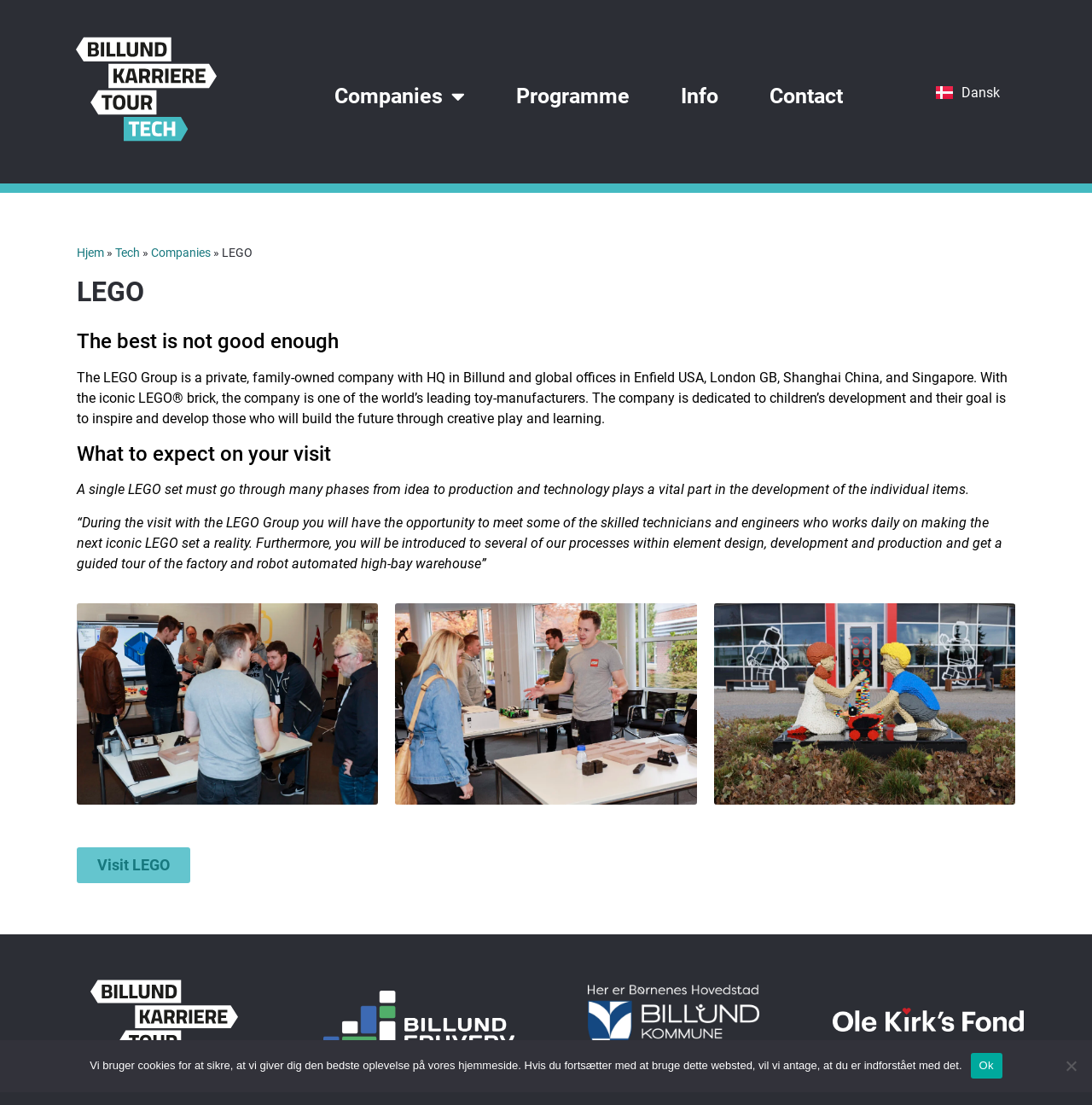What can you do during the visit to the LEGO Group?
Look at the image and respond to the question as thoroughly as possible.

The static text '“During the visit with the LEGO Group you will have the opportunity to meet some of the skilled technicians and engineers who works daily on making the next iconic LEGO set a reality.' mentions that you can meet technicians and engineers during the visit.